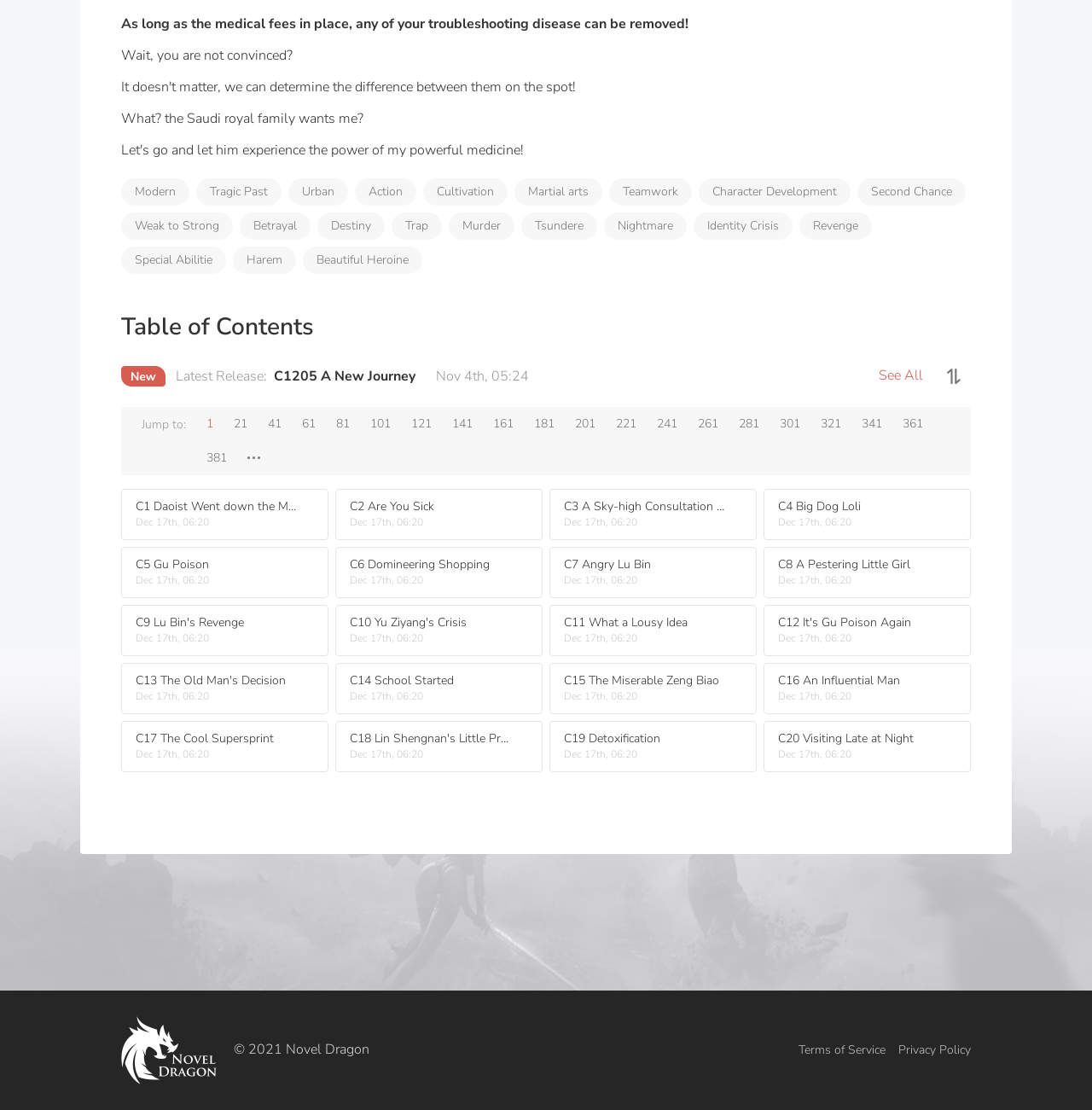Extract the bounding box coordinates for the UI element described by the text: "Weak to Strong". The coordinates should be in the form of [left, top, right, bottom] with values between 0 and 1.

[0.111, 0.191, 0.213, 0.216]